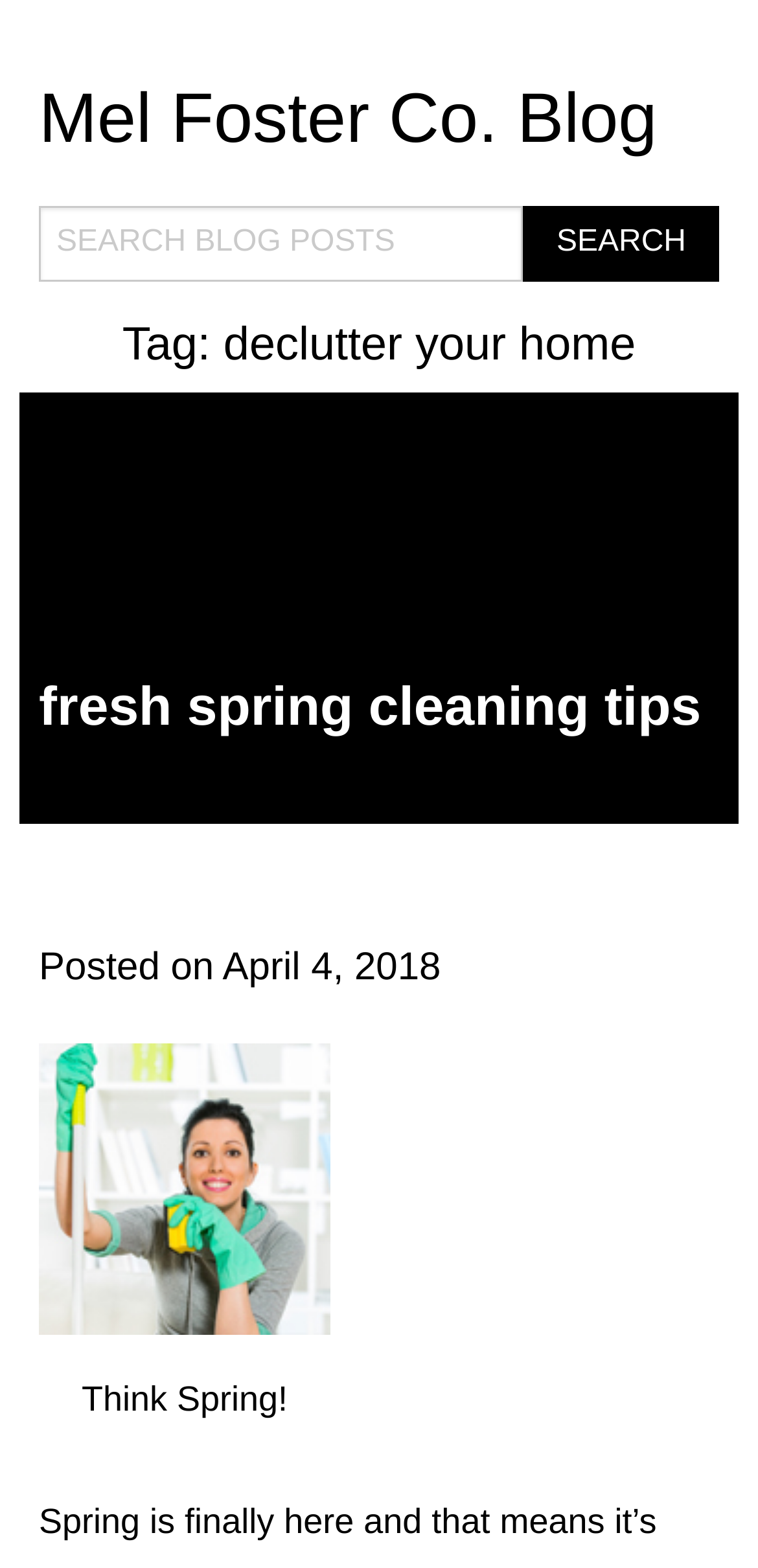Construct a comprehensive description capturing every detail on the webpage.

The webpage is a blog post titled "Declutter Your Home" on the Mel Foster Co Blog. At the top left, there is a "Skip to content" link. Next to it, on the top right, is the blog's title "Mel Foster Co. Blog" with a search bar below it. The search bar has a label "Search for:" and a text input field to search for blog posts. There is also a "Search" button with the text "SEARCH" inside.

Below the search bar, there is a header section with a title "Tag: declutter your home". Underneath, there is a main content section with a heading "Fresh Spring Cleaning Tips". This heading is followed by a link with the same text. Below the link, there is a text "Posted on" followed by a link to the date "April 4, 2018".

On the right side of the main content section, there is a figure with an image and a caption "Think Spring!". The image is described by the caption, which is attached to the figure. Overall, the webpage has a simple layout with a clear hierarchy of elements, making it easy to navigate and read.